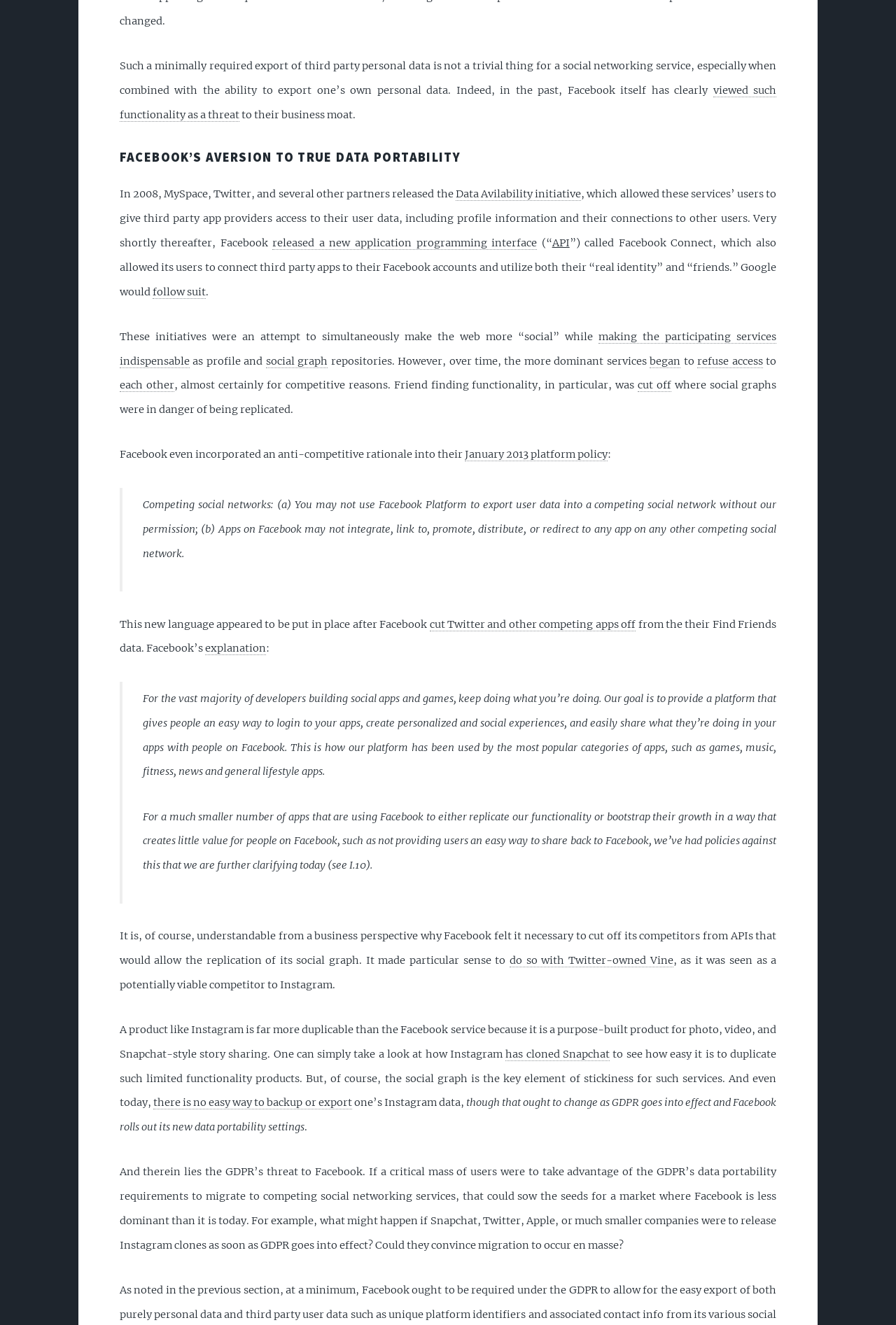Why did Facebook cut off Twitter and other competing apps?
Can you give a detailed and elaborate answer to the question?

The webpage suggests that Facebook cut off Twitter and other competing apps from its Find Friends data for competitive reasons, as it was seen as a potentially viable competitor to Instagram.